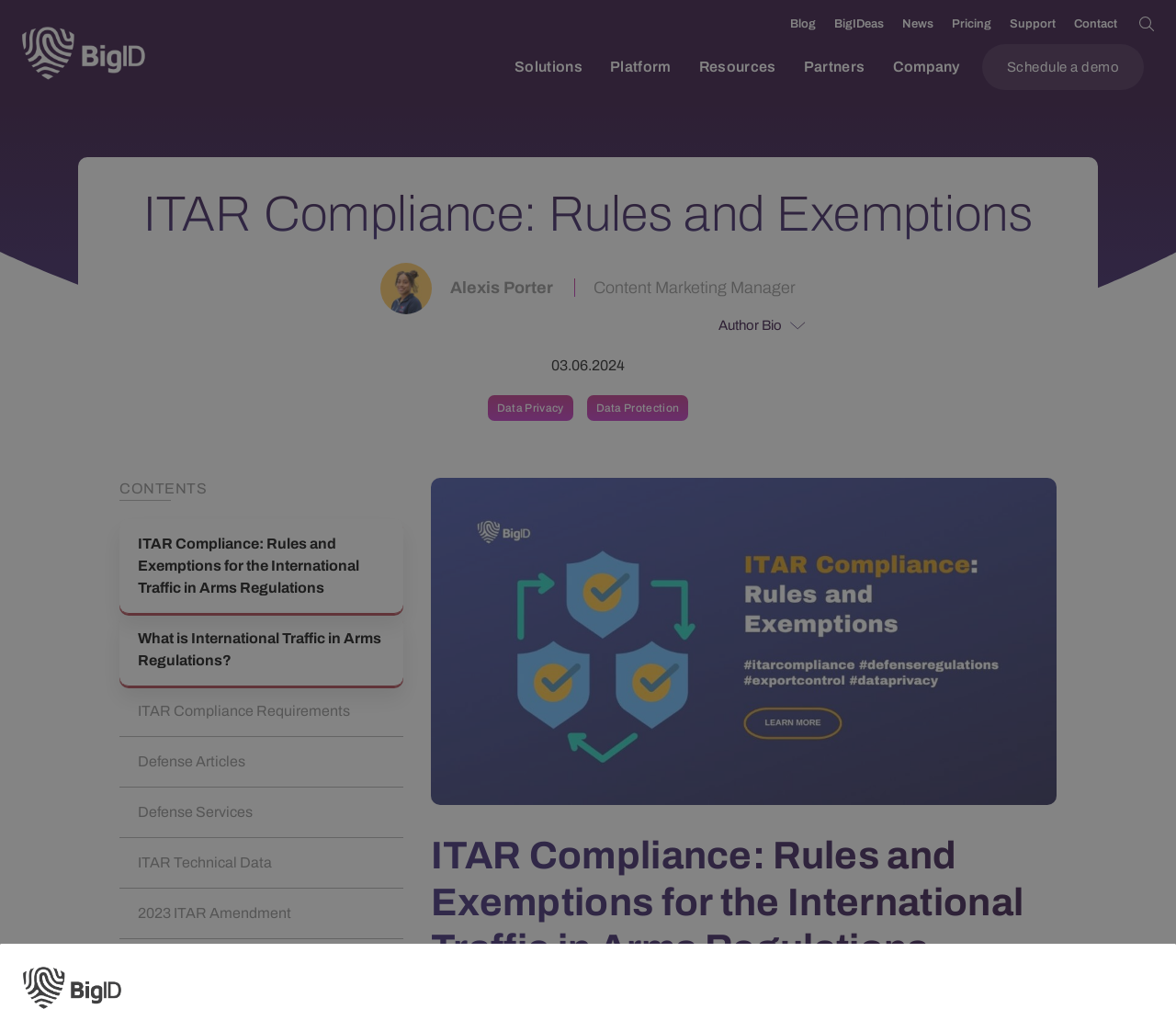Determine the bounding box coordinates for the clickable element required to fulfill the instruction: "View the author bio". Provide the coordinates as four float numbers between 0 and 1, i.e., [left, top, right, bottom].

[0.595, 0.311, 0.685, 0.333]